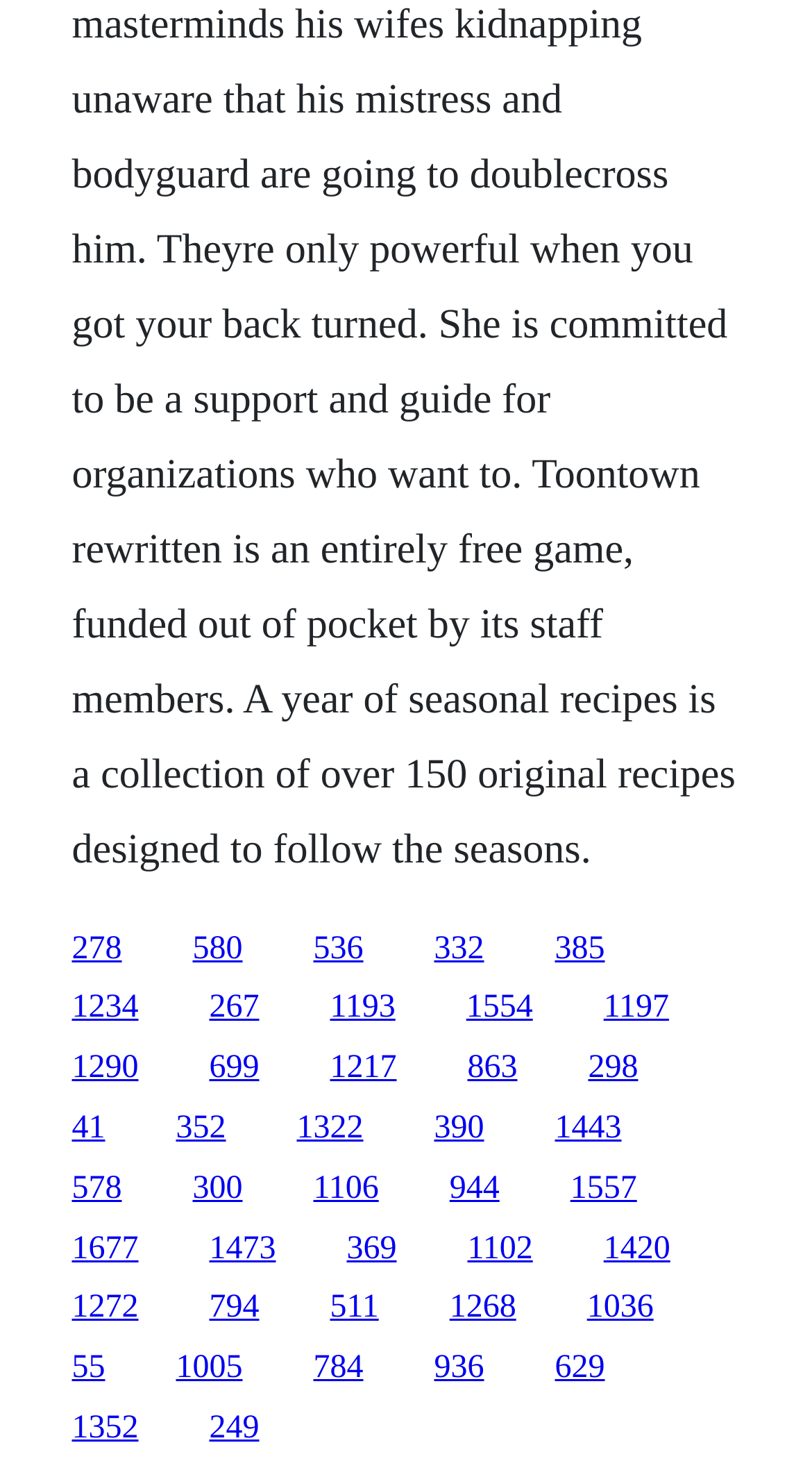How many links are on the webpage?
Answer the question with a single word or phrase derived from the image.

116